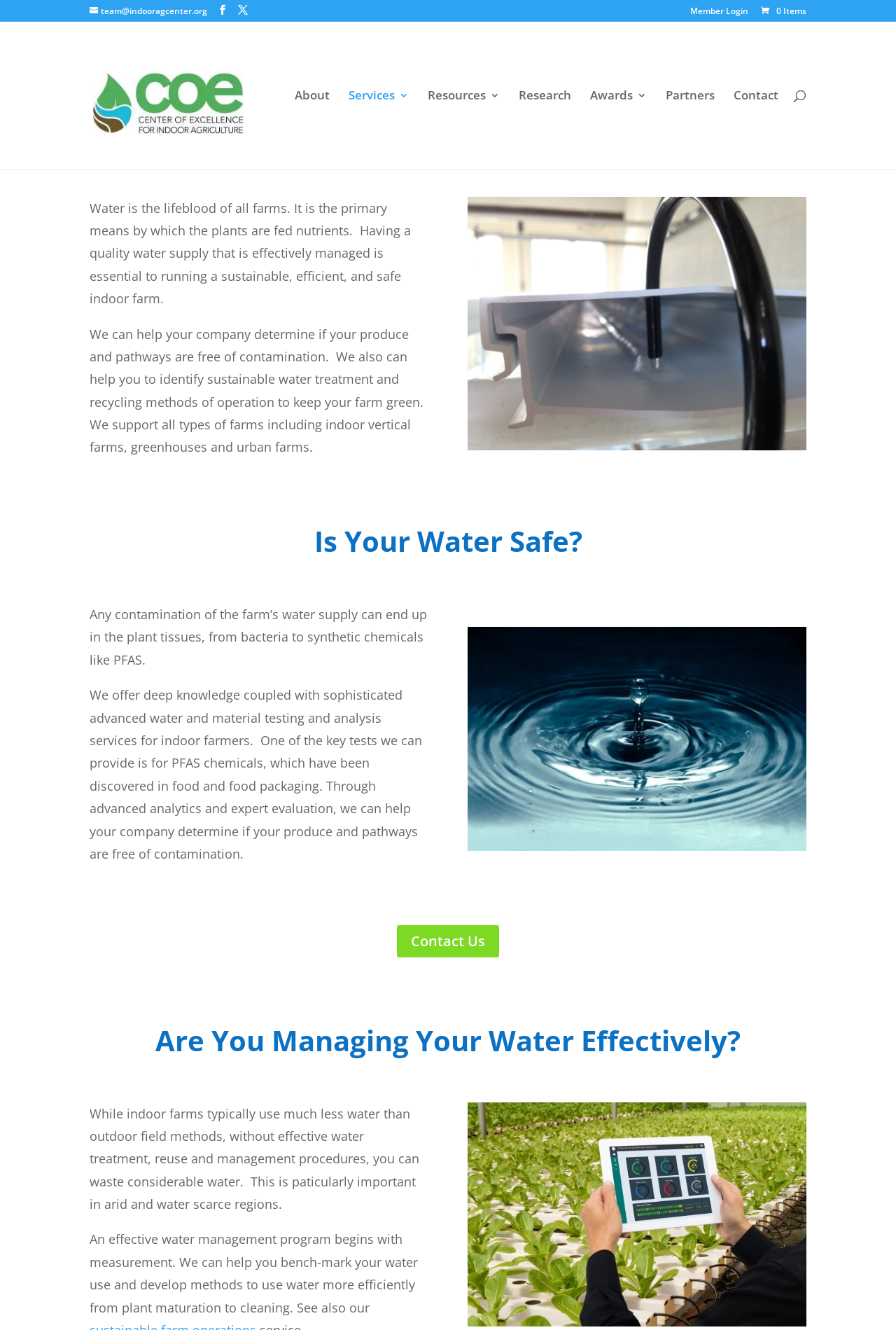Determine the bounding box coordinates of the region to click in order to accomplish the following instruction: "Contact the team". Provide the coordinates as four float numbers between 0 and 1, specifically [left, top, right, bottom].

[0.1, 0.004, 0.231, 0.013]